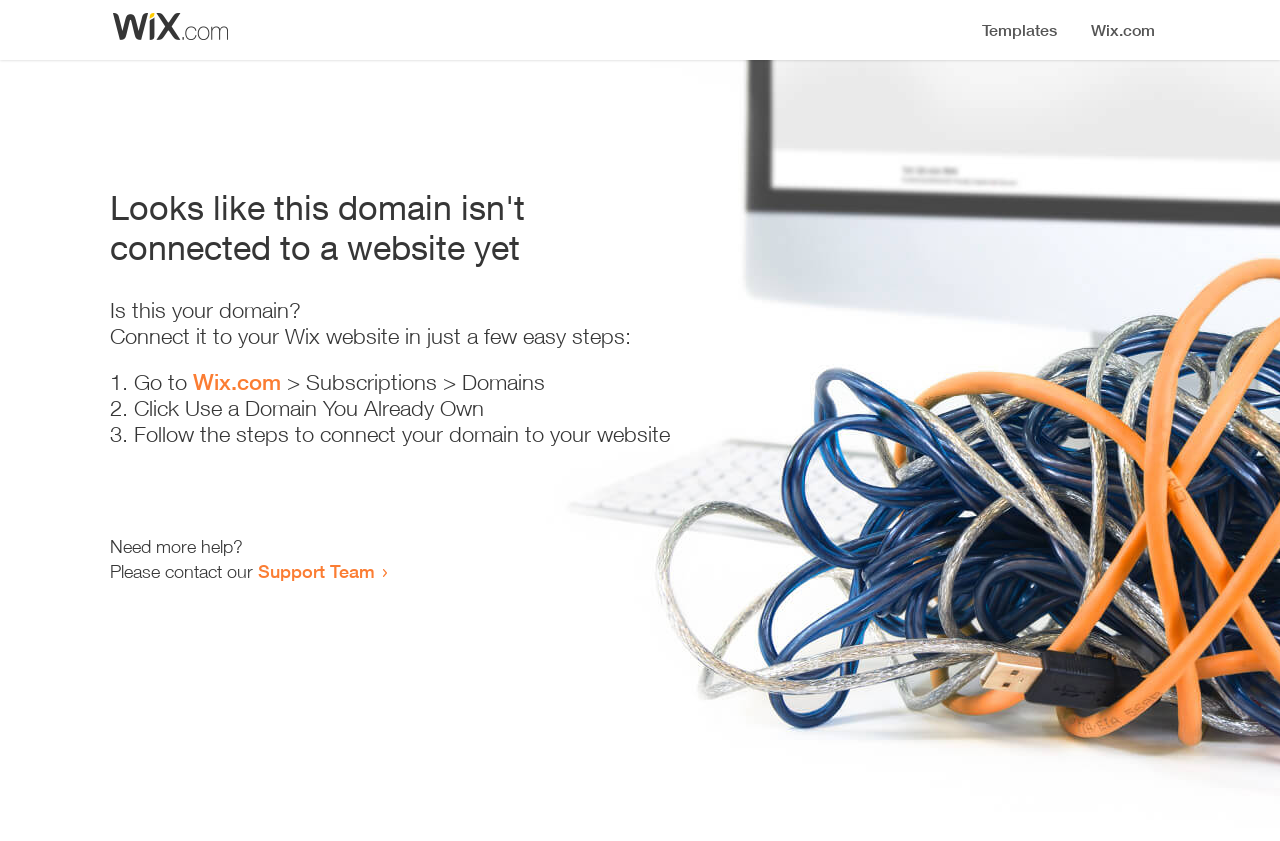Analyze the image and give a detailed response to the question:
Where can I get more help?

The webpage provides a link to the 'Support Team' at the bottom, which suggests that users can contact the Support Team for more help.